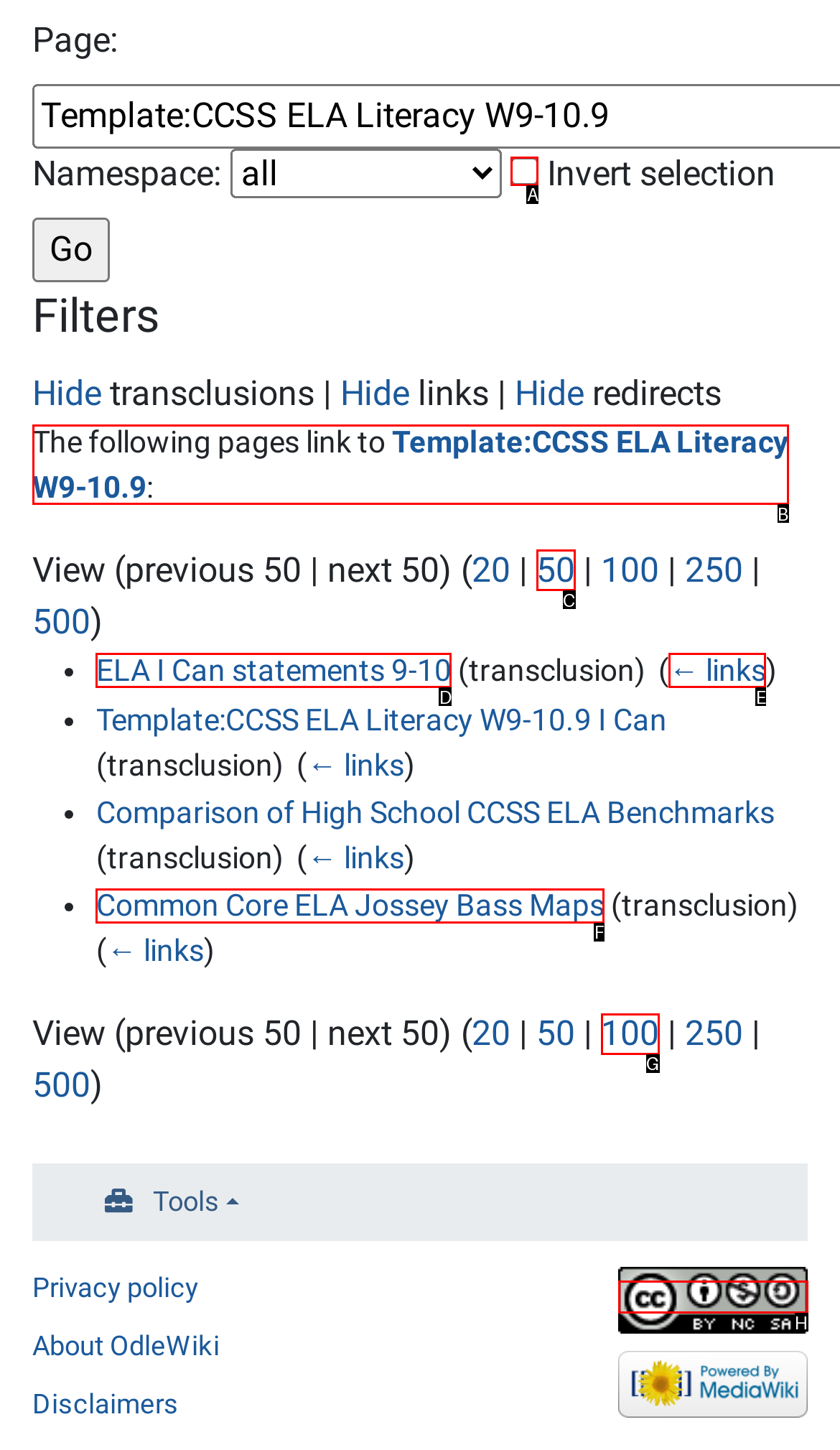Tell me which UI element to click to fulfill the given task: Check the Invert selection checkbox. Respond with the letter of the correct option directly.

A